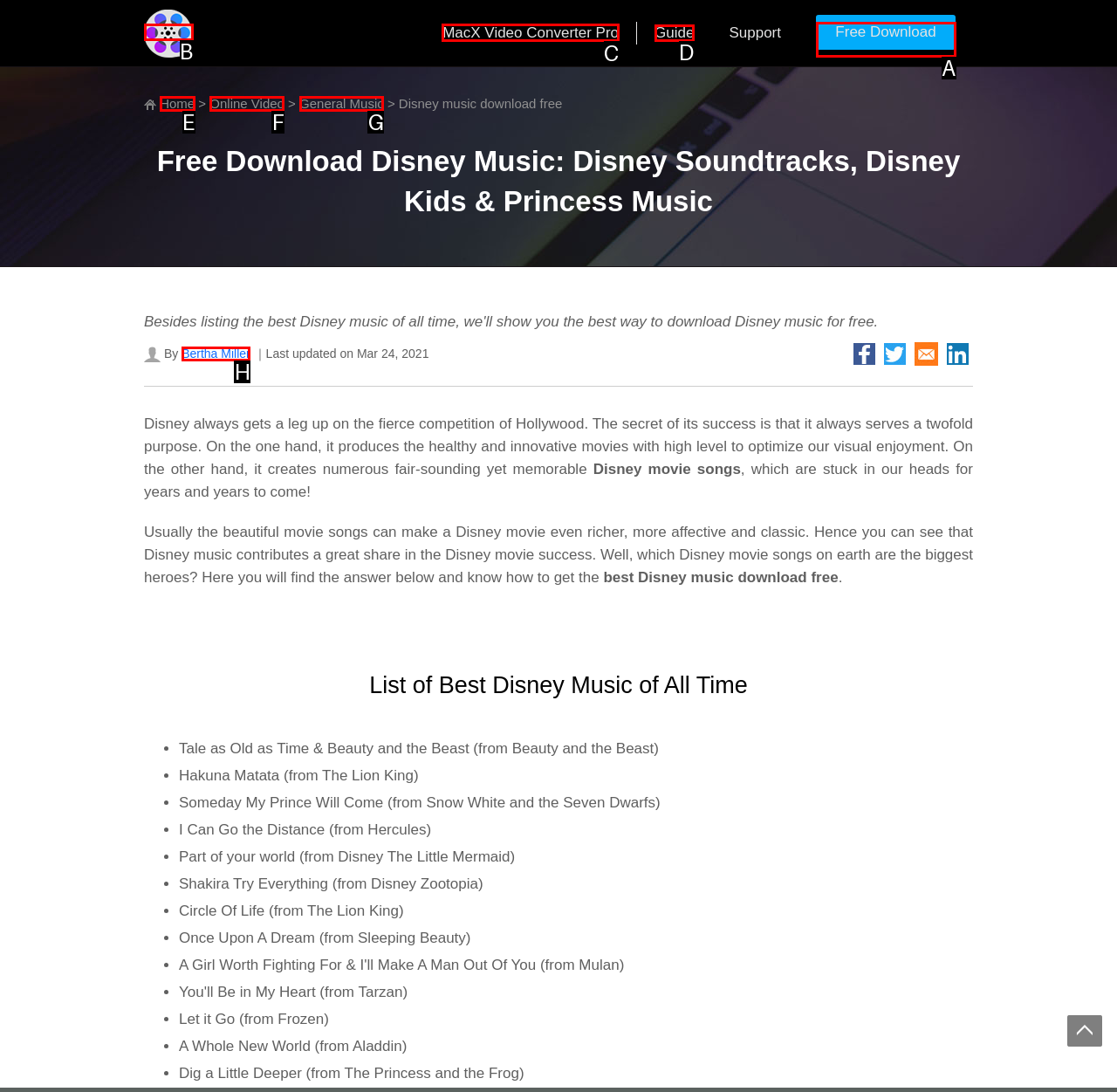Tell me which one HTML element I should click to complete the following task: Click on the 'Home' link Answer with the option's letter from the given choices directly.

None